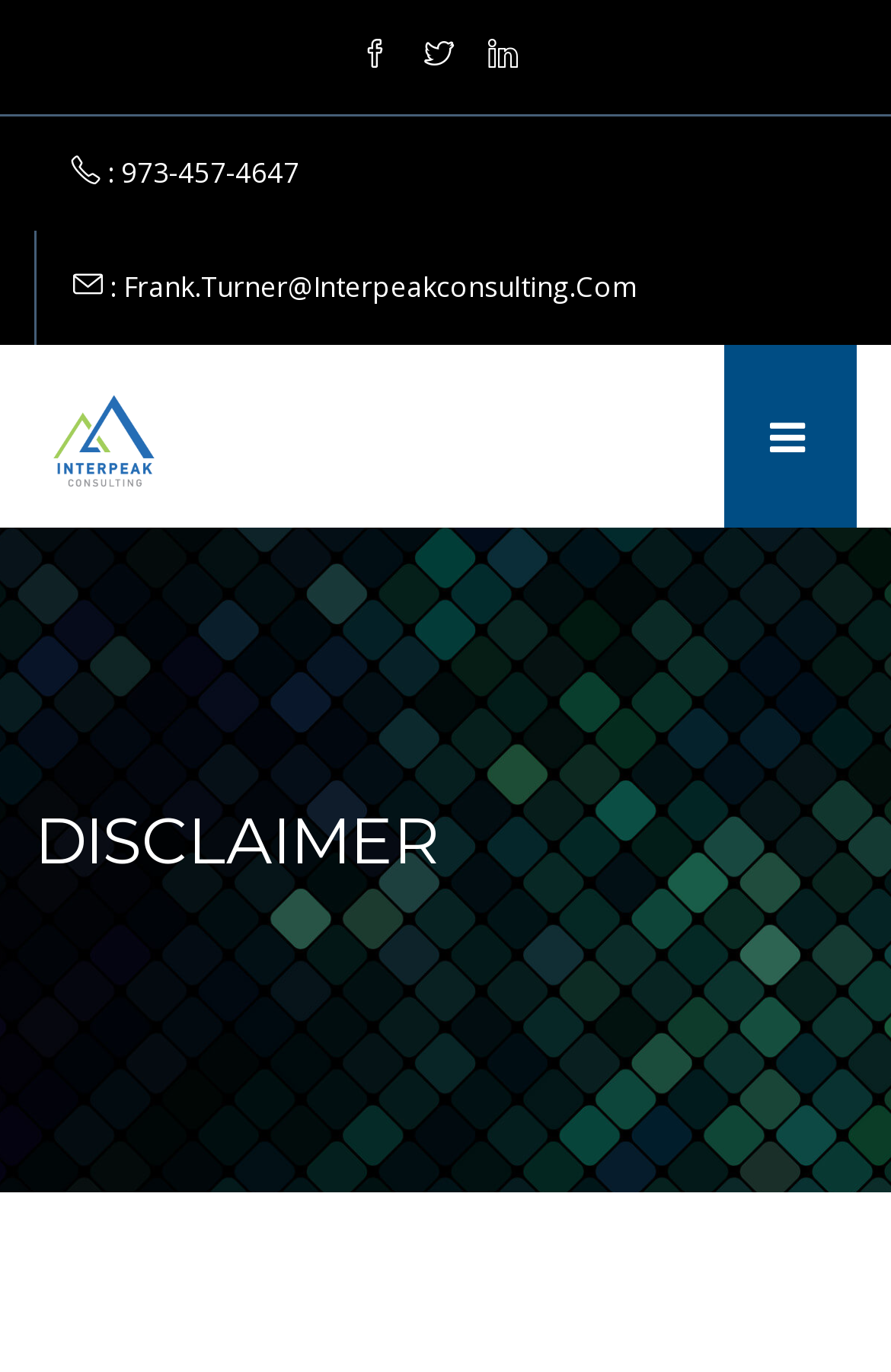Identify the bounding box coordinates for the UI element that matches this description: ": Frank.Turner@interpeakconsulting.com".

[0.082, 0.168, 0.715, 0.251]